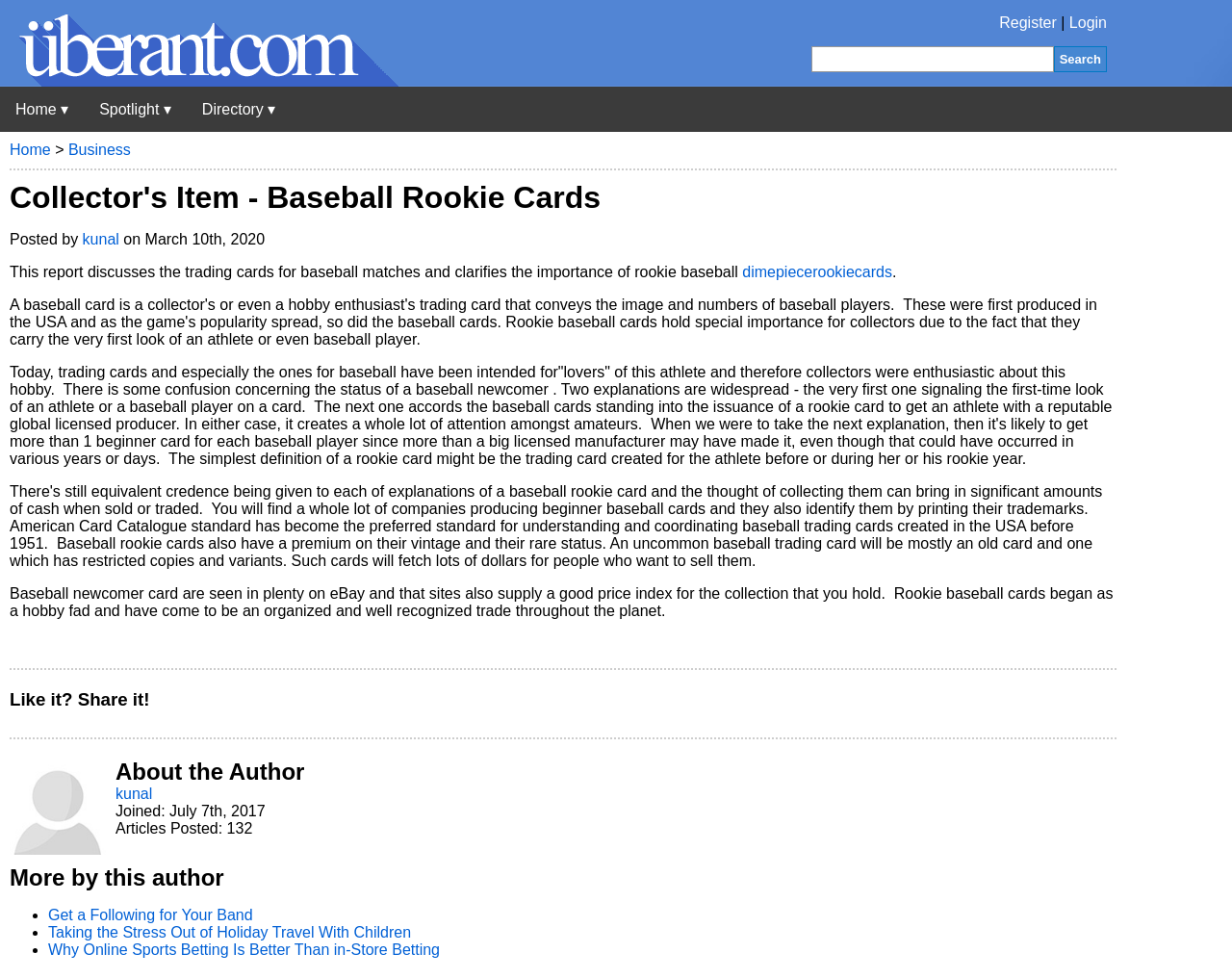Please find the bounding box coordinates of the section that needs to be clicked to achieve this instruction: "Go to the home page".

[0.0, 0.088, 0.068, 0.135]